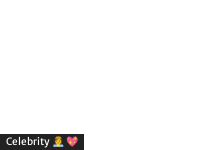Using the information in the image, give a comprehensive answer to the question: 
What does the heart indicate in the icon?

According to the caption, the heart in the icon indicates love or admiration, suggesting that the celebrity is admired and loved by their fans.